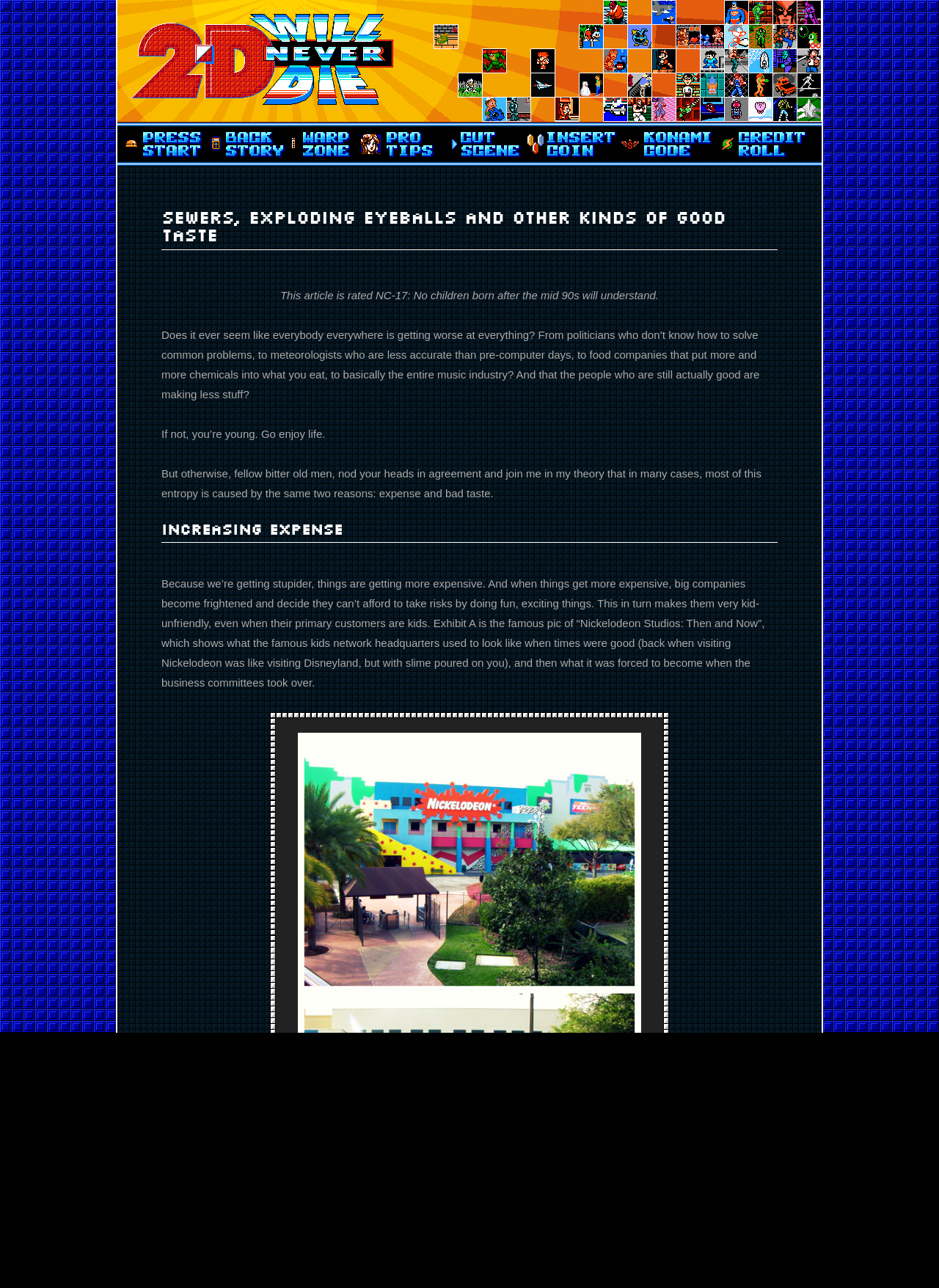What is the purpose of the 'Cheat Code' link?
Offer a detailed and exhaustive answer to the question.

The purpose of the 'Cheat Code' link can be inferred from the text element which states 'Cheat Code (hint: requires your keyboard)'. This suggests that the link provides a hint or code that requires keyboard input.